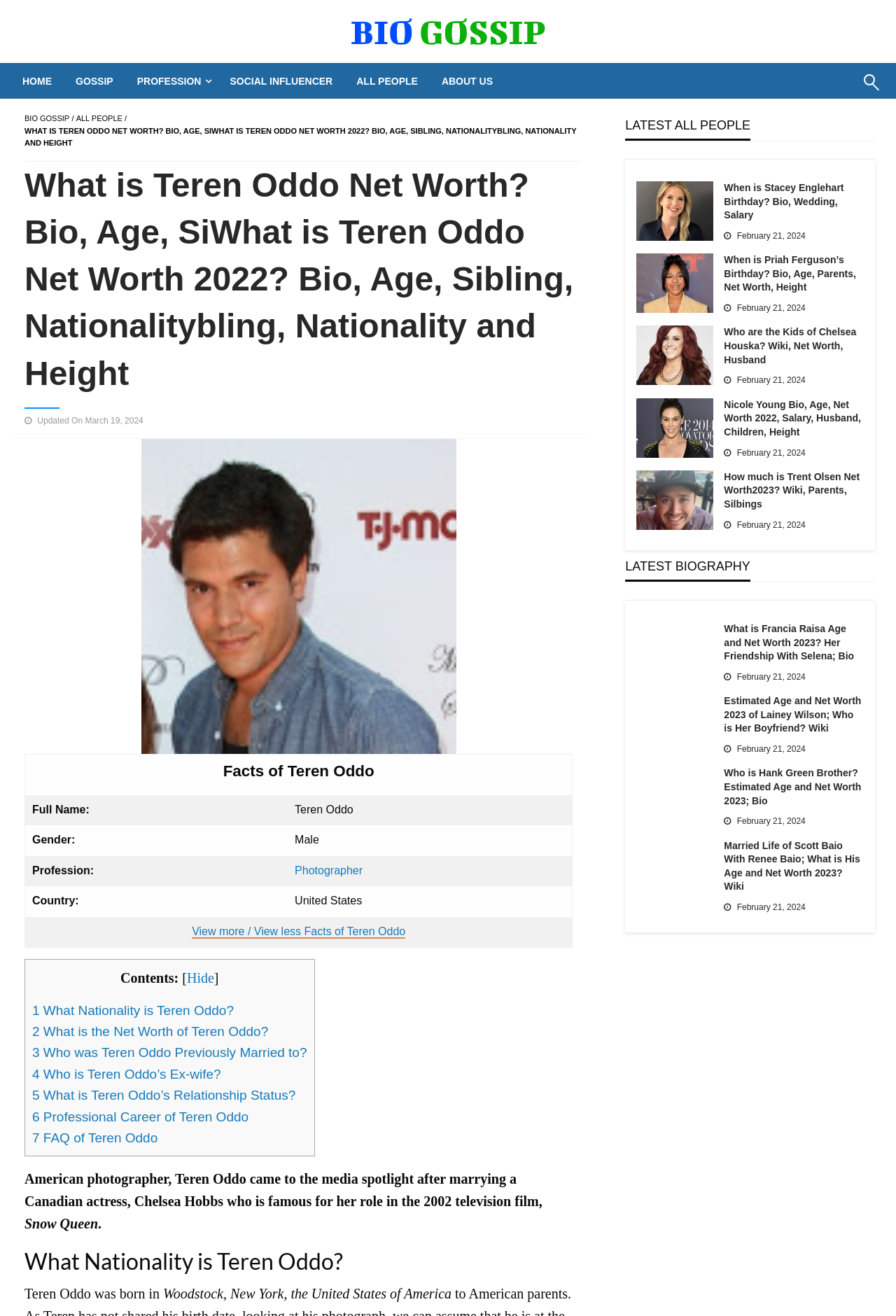What is Teren Oddo's profession?
Analyze the image and provide a thorough answer to the question.

According to the table with the heading 'Facts of Teren Oddo', Teren Oddo's profession is listed as 'Photographer'.